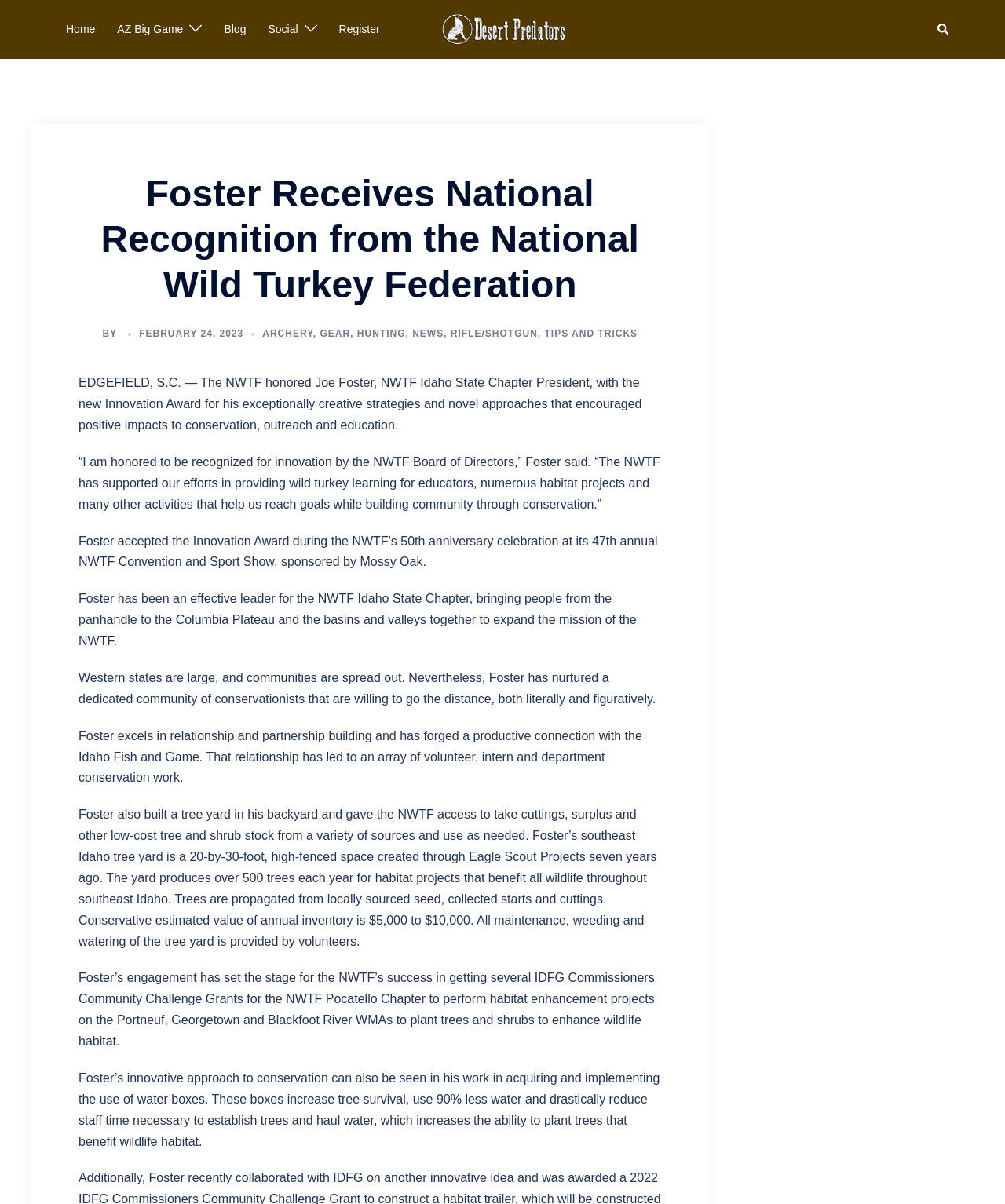What is the name of the award received by Joe Foster?
Please answer the question with as much detail and depth as you can.

I found the answer by reading the text in the webpage, specifically the sentence 'The NWTF honored Joe Foster, NWTF Idaho State Chapter President, with the new Innovation Award...' which indicates that Joe Foster received the Innovation Award.